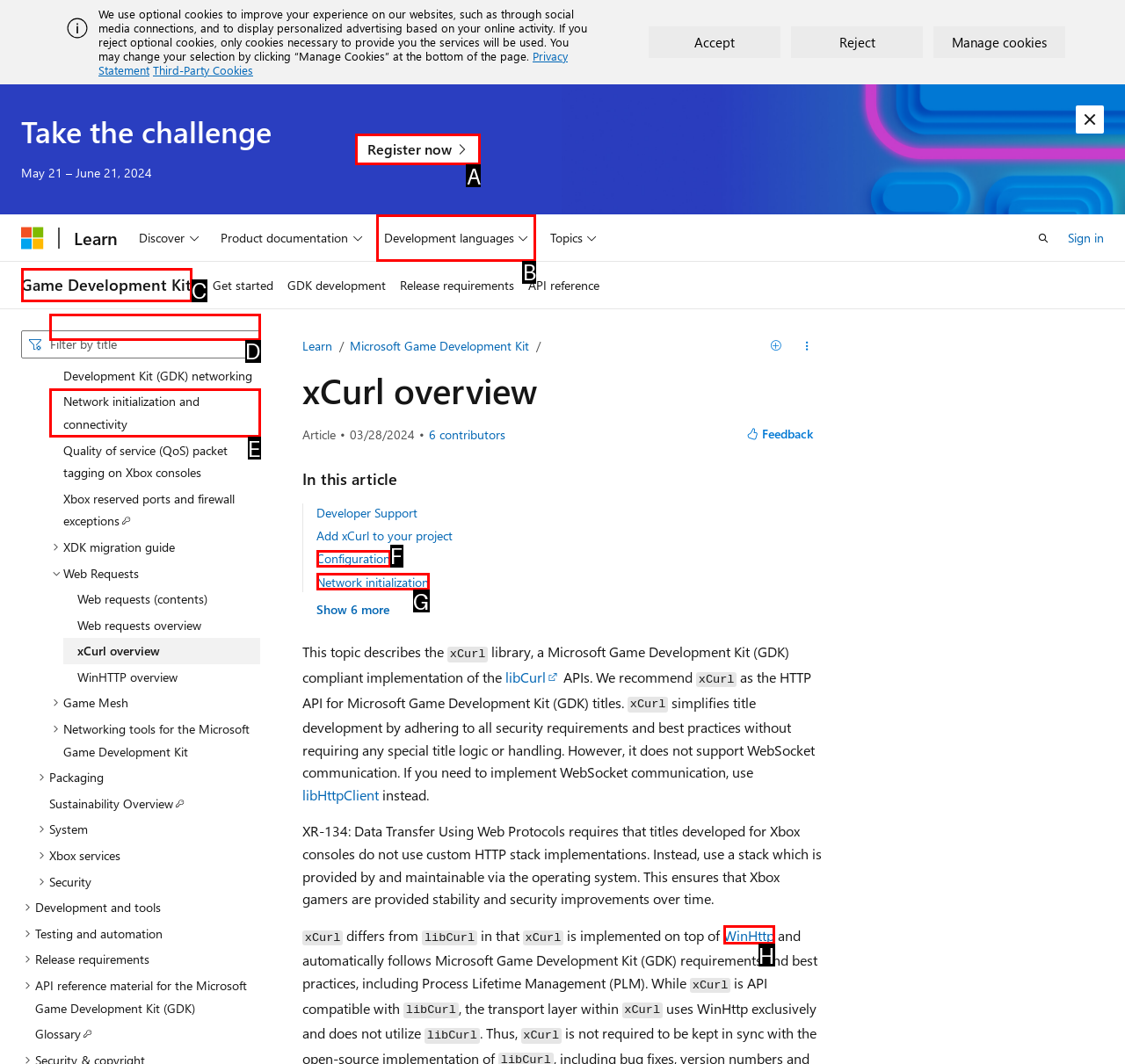Please identify the correct UI element to click for the task: Register now Respond with the letter of the appropriate option.

A